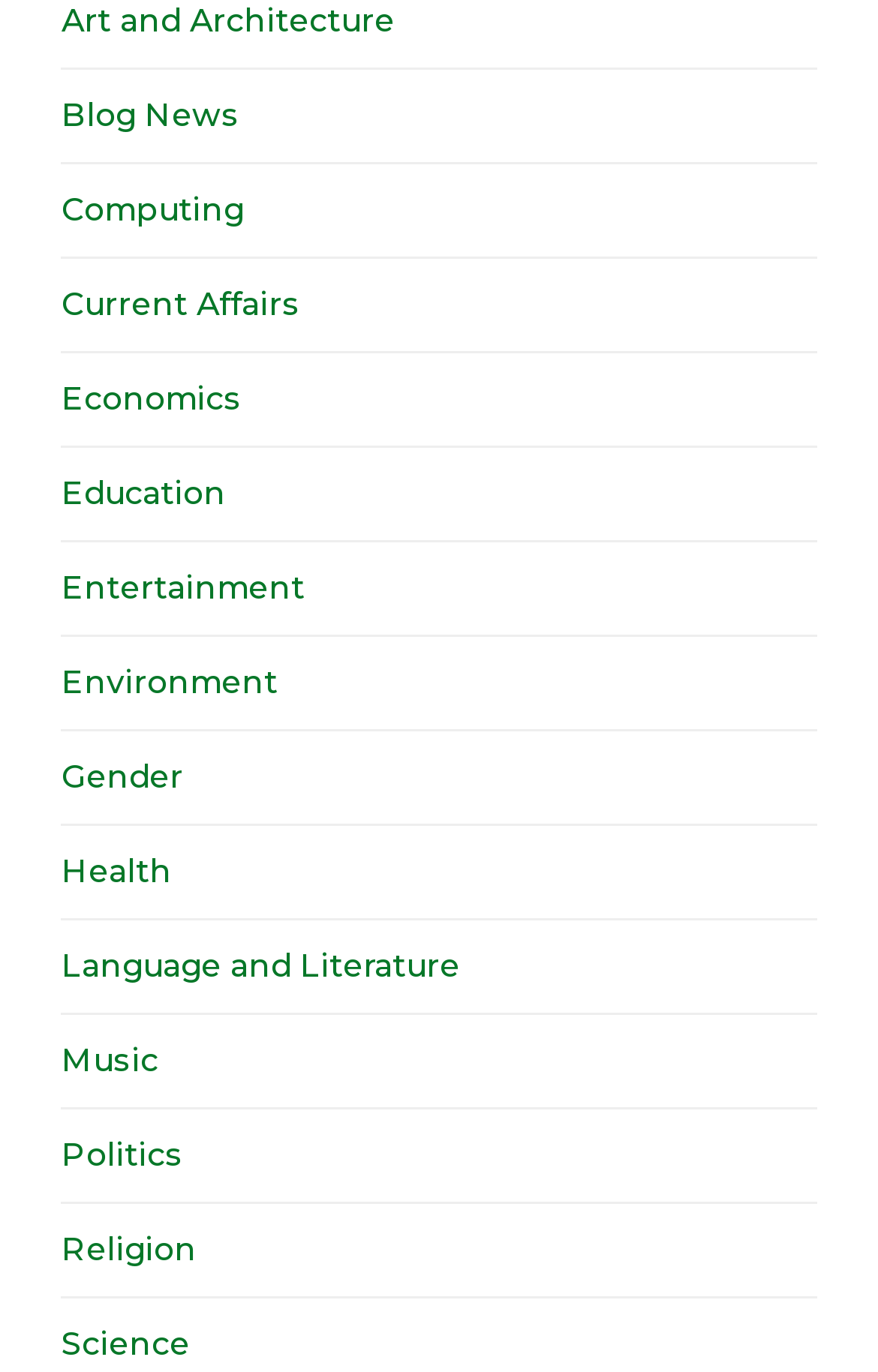Give a concise answer of one word or phrase to the question: 
How many categories are available?

15